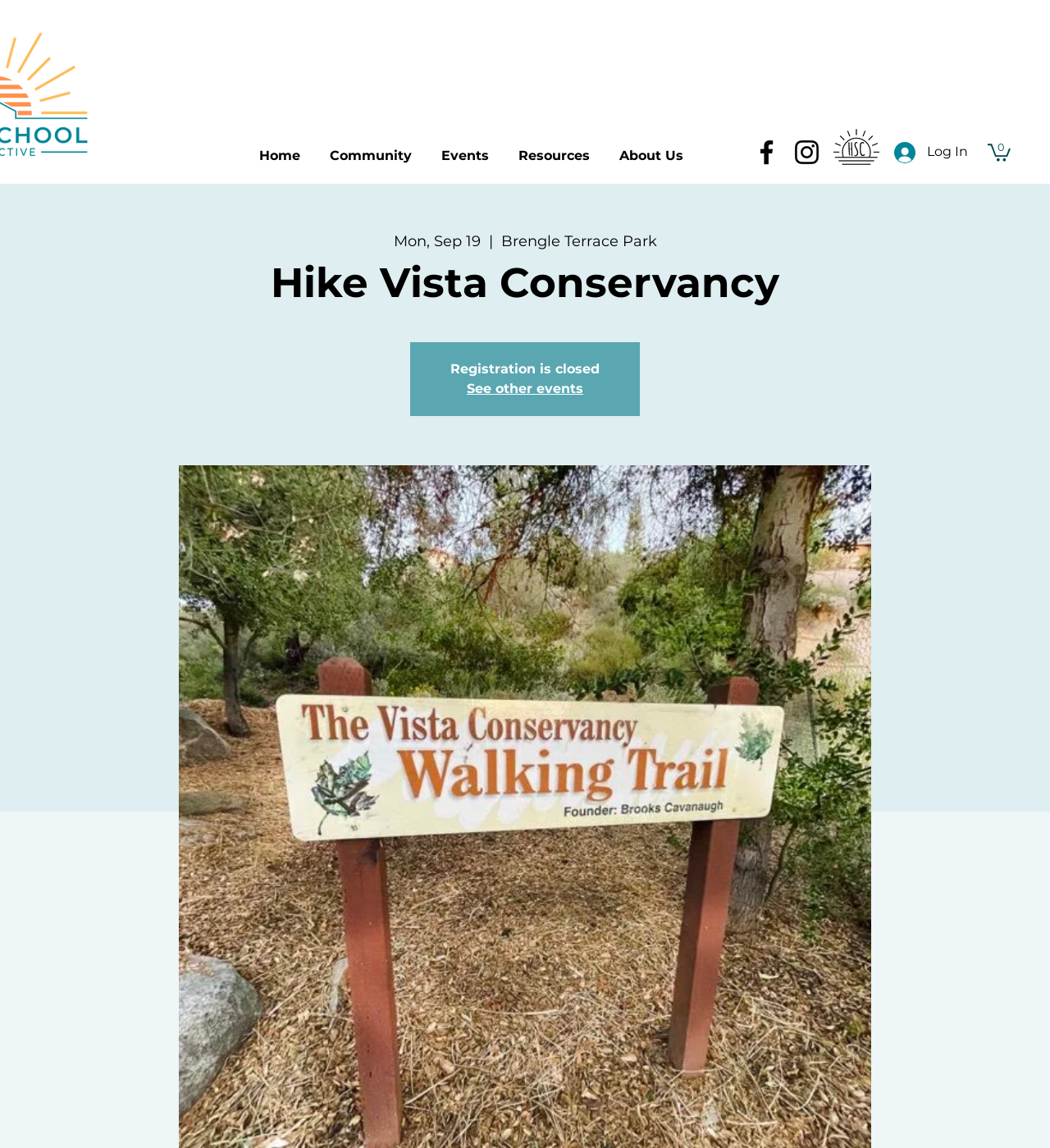Locate the bounding box coordinates of the clickable region to complete the following instruction: "See other events."

[0.445, 0.332, 0.555, 0.346]